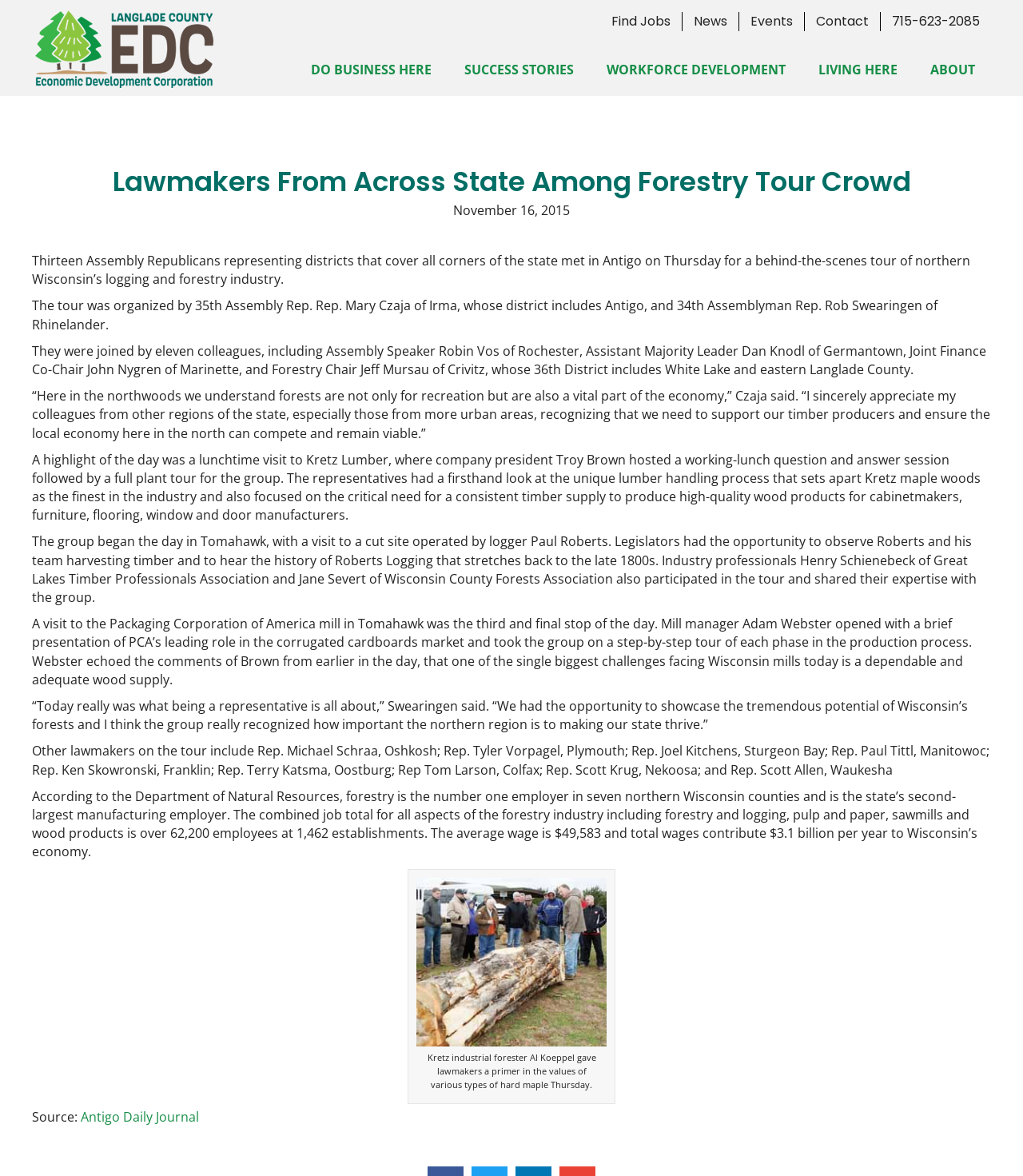Analyze the image and give a detailed response to the question:
What is the name of the company visited during the tour?

The article mentions that the group visited Kretz Lumber, where company president Troy Brown hosted a working-lunch question and answer session followed by a full plant tour for the group.